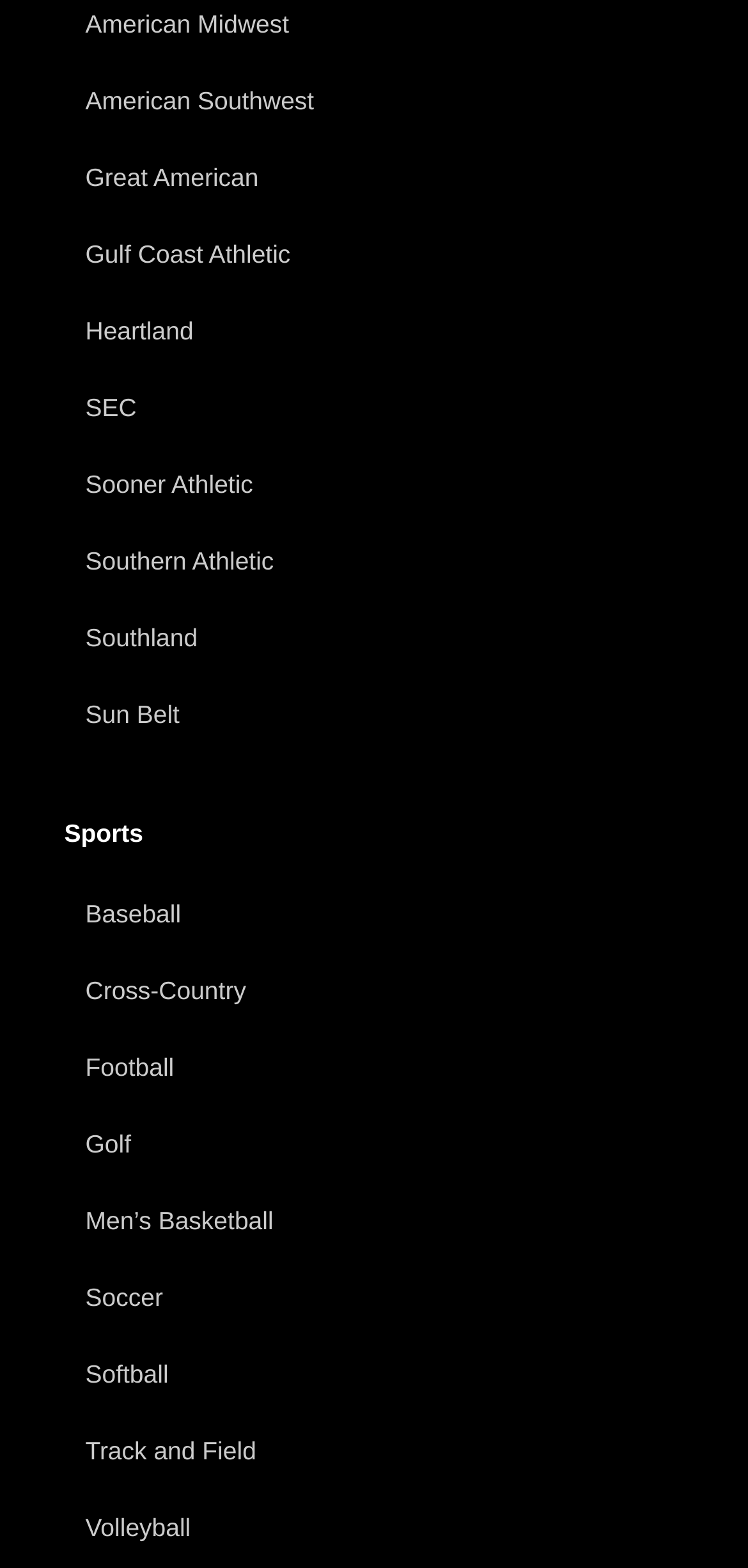Please use the details from the image to answer the following question comprehensively:
How many athletic conferences are listed?

I counted the number of links above the 'Sports' heading, which are 'American Southwest', 'Great American', 'Gulf Coast Athletic', 'Heartland', 'SEC', 'Sooner Athletic', 'Southern Athletic', and 'Southland', totaling 8 athletic conferences.